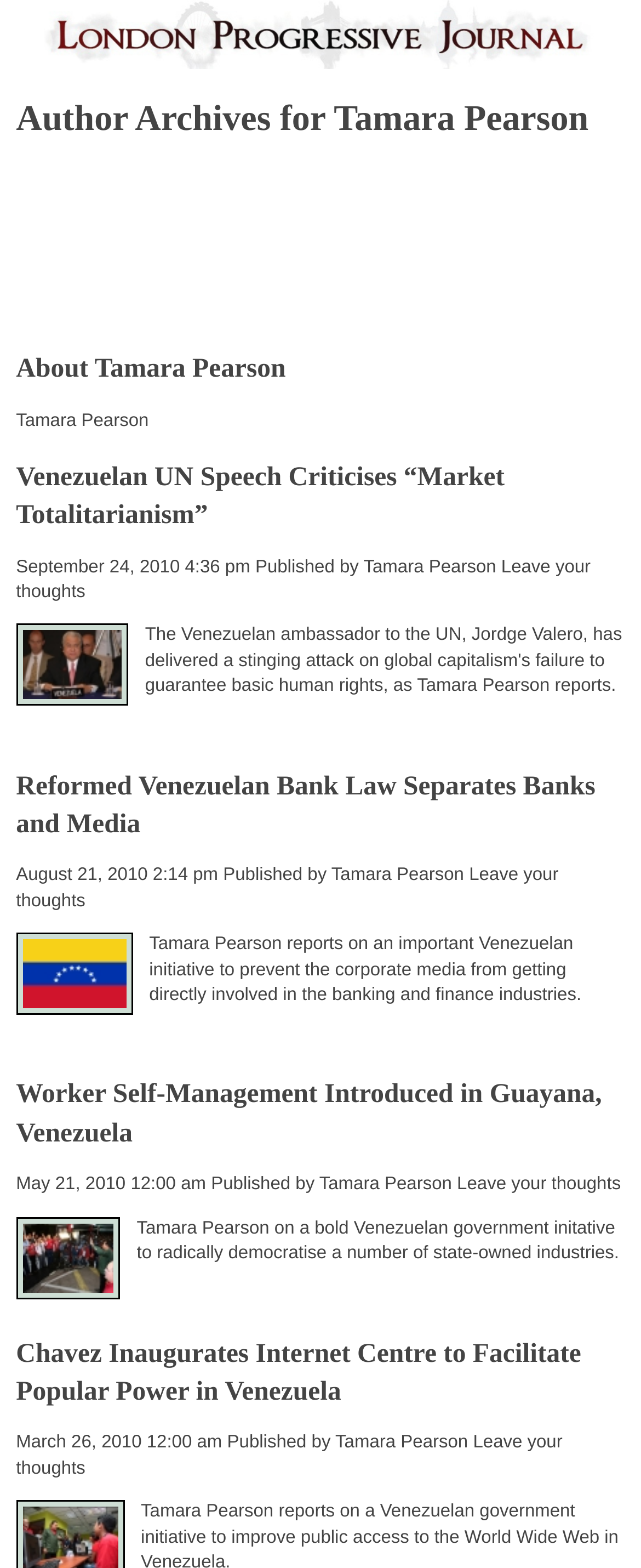Extract the bounding box of the UI element described as: "Tamara Pearson".

[0.498, 0.749, 0.705, 0.762]